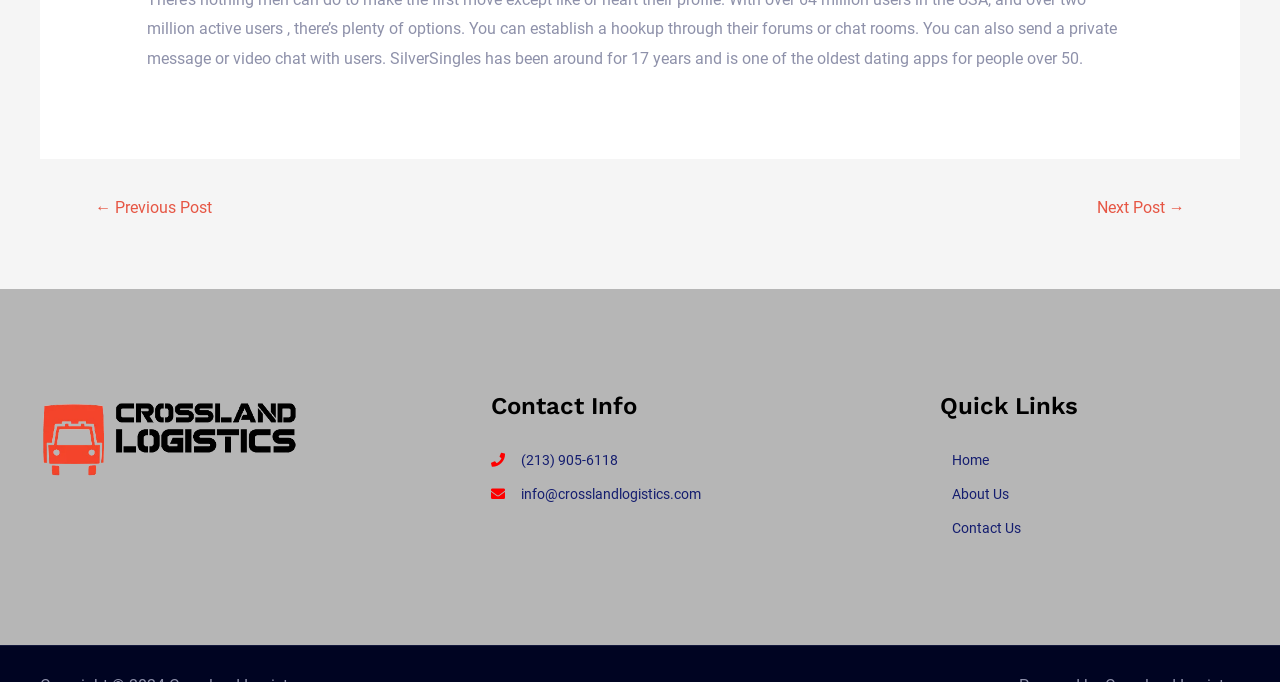What is the previous post link?
Provide a comprehensive and detailed answer to the question.

I found the previous post link by looking at the navigation section, where it is listed as a link with the text '← Previous Post'.